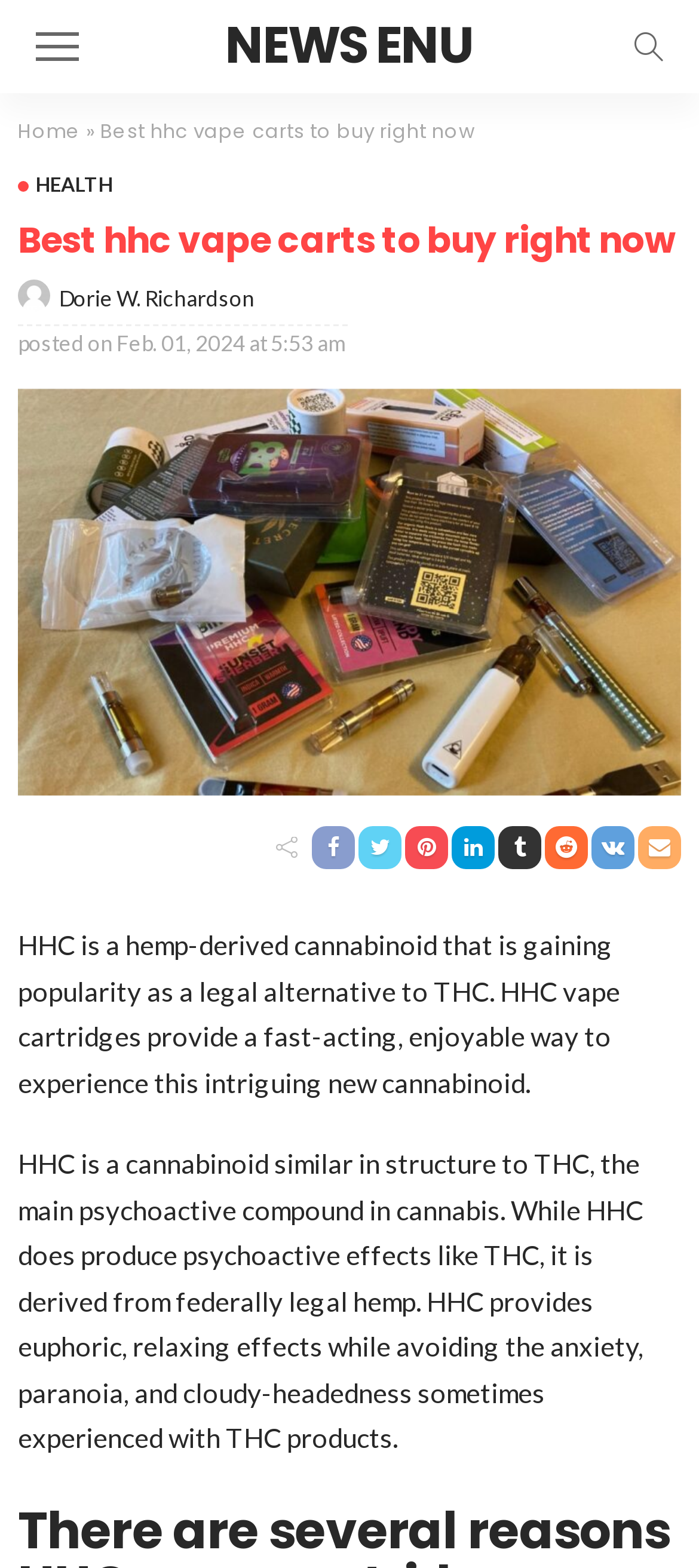What is the author of the article?
Examine the webpage screenshot and provide an in-depth answer to the question.

The author of the article can be found by looking at the link element with the text 'Dorie W. Richardson' which is located below the main heading and above the posted date.